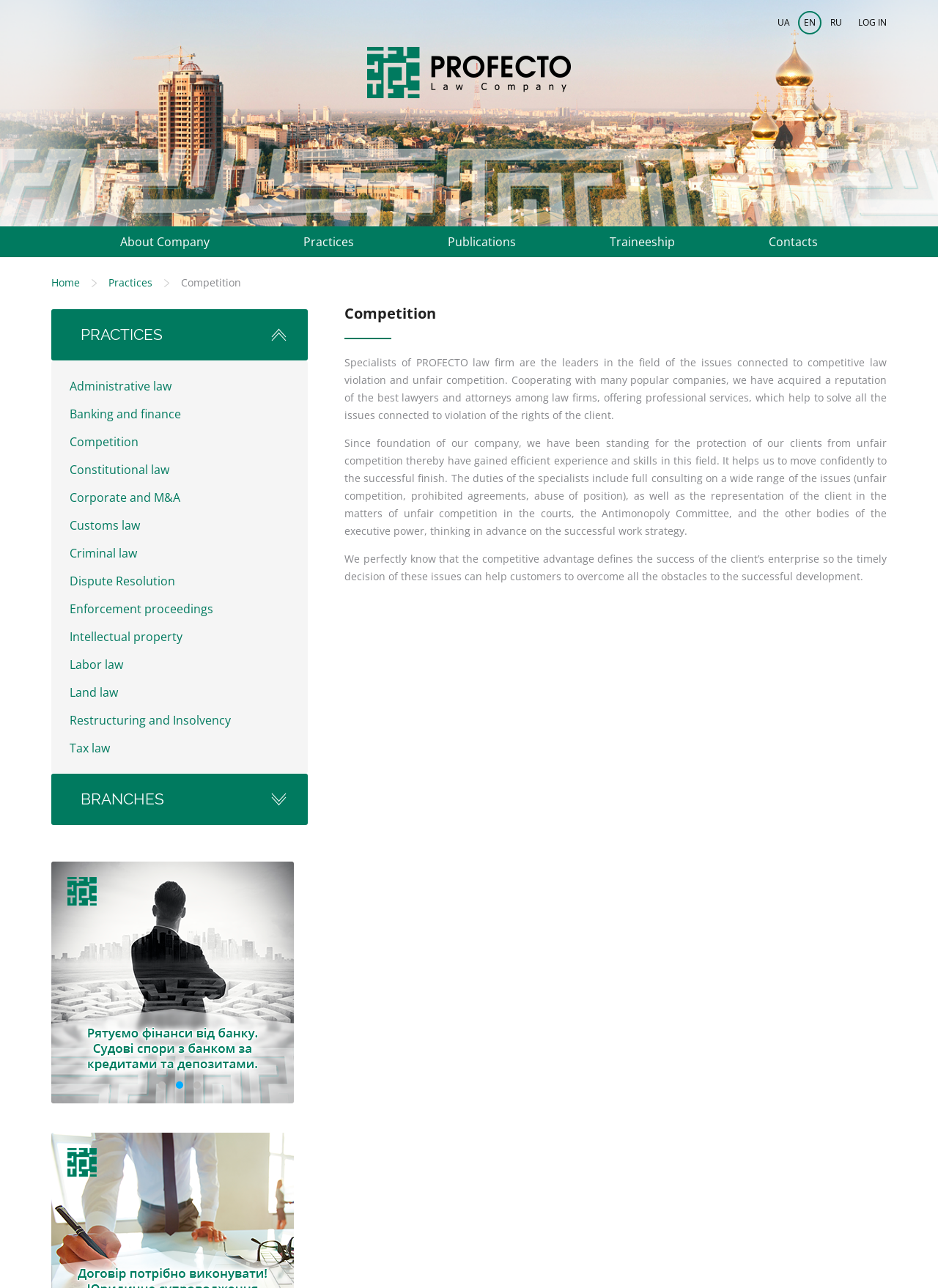Kindly determine the bounding box coordinates for the area that needs to be clicked to execute this instruction: "View branches".

[0.074, 0.611, 0.175, 0.63]